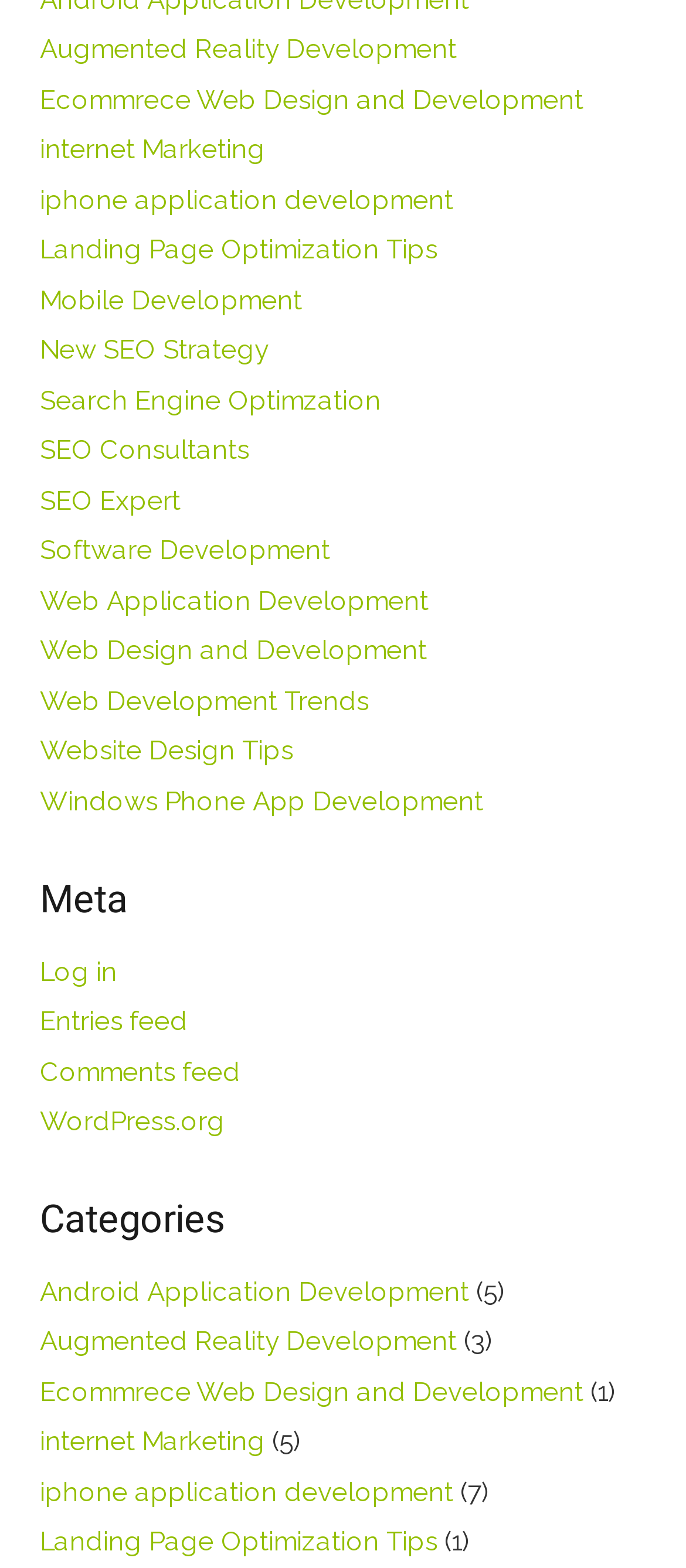Please answer the following question using a single word or phrase: 
How many feeds are available on the webpage?

2